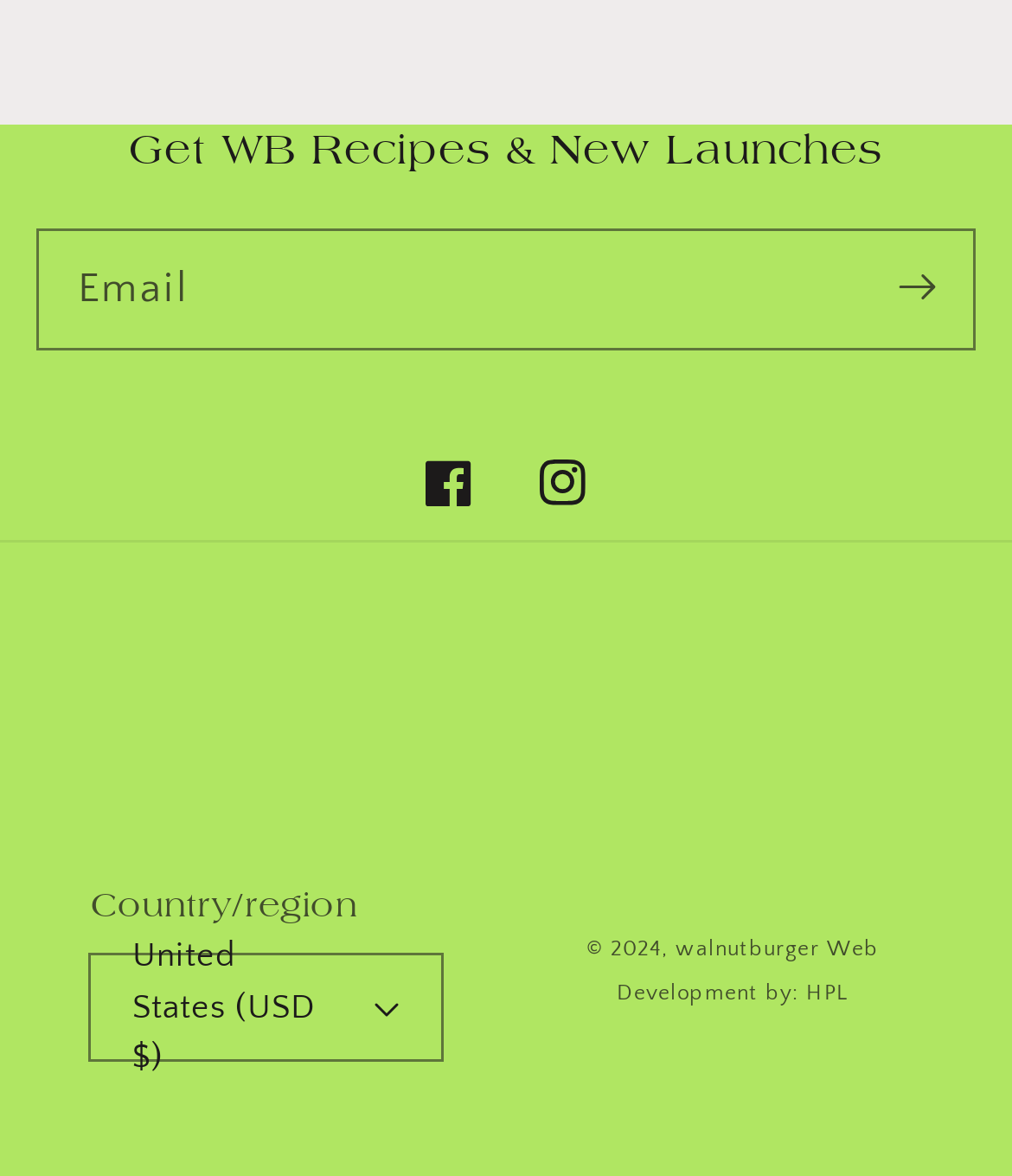Identify the bounding box of the HTML element described as: "walnutburger".

[0.668, 0.796, 0.81, 0.816]